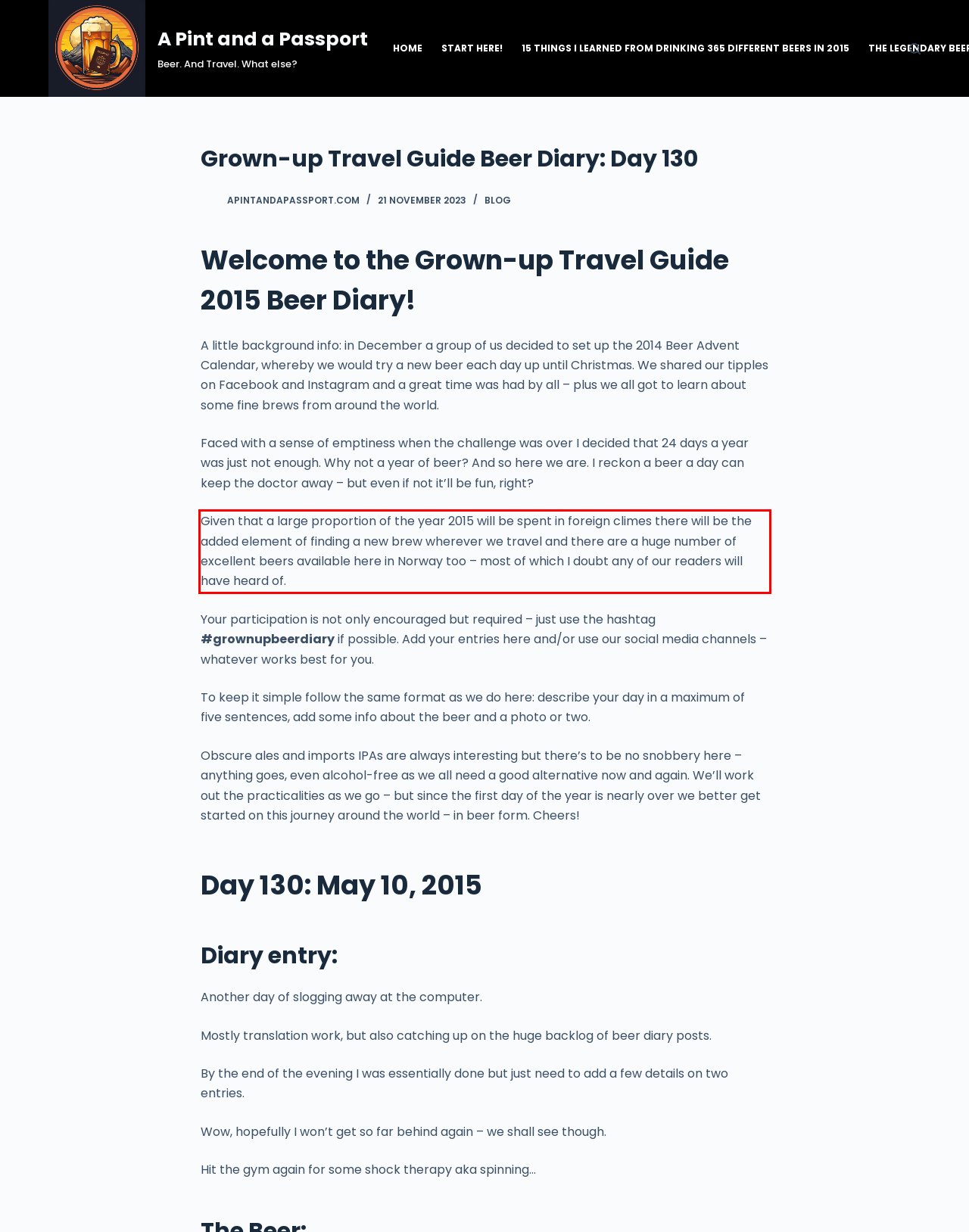You are given a webpage screenshot with a red bounding box around a UI element. Extract and generate the text inside this red bounding box.

Given that a large proportion of the year 2015 will be spent in foreign climes there will be the added element of finding a new brew wherever we travel and there are a huge number of excellent beers available here in Norway too – most of which I doubt any of our readers will have heard of.